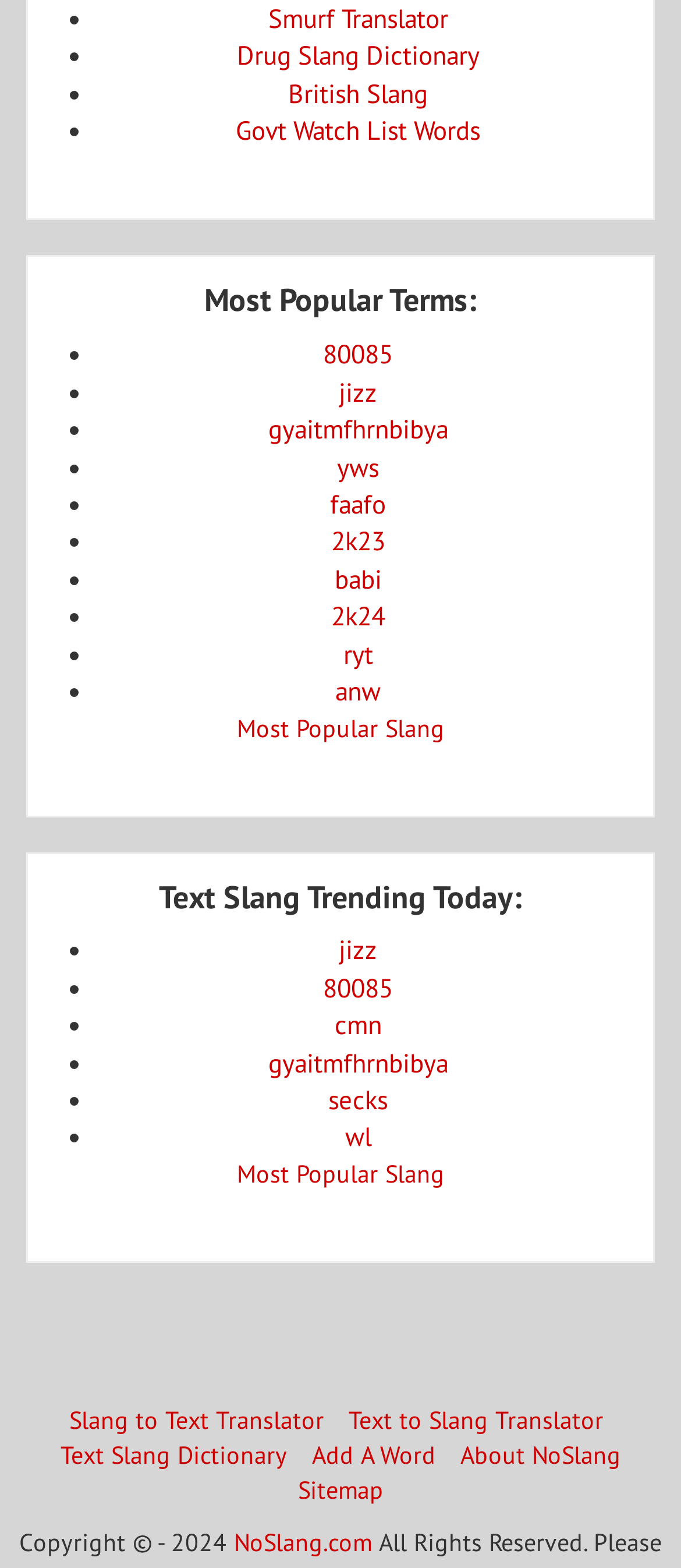Locate the UI element described as follows: "Slang to Text Translator". Return the bounding box coordinates as four float numbers between 0 and 1 in the order [left, top, right, bottom].

[0.101, 0.895, 0.476, 0.916]